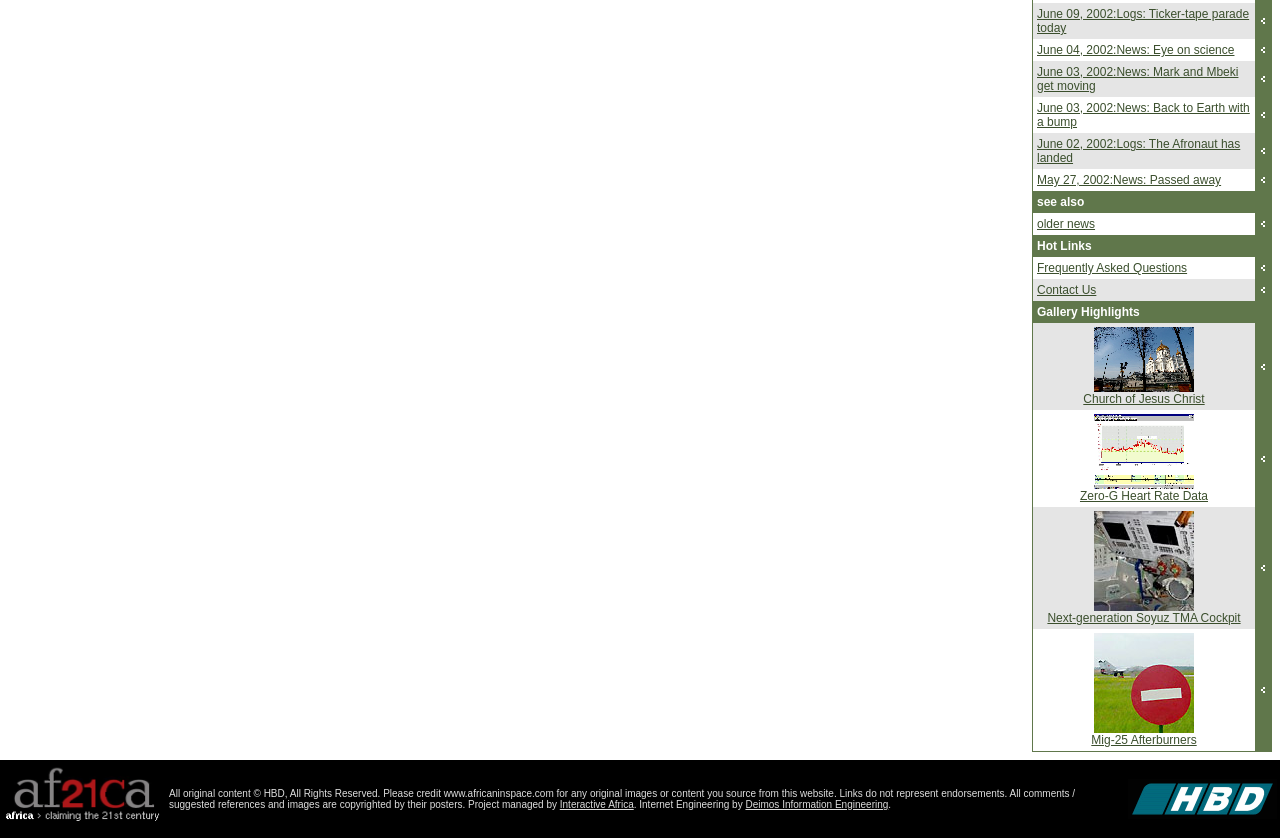Please determine the bounding box coordinates, formatted as (top-left x, top-left y, bottom-right x, bottom-right y), with all values as floating point numbers between 0 and 1. Identify the bounding box of the region described as: Zero-G Heart Rate Data

[0.844, 0.584, 0.944, 0.6]